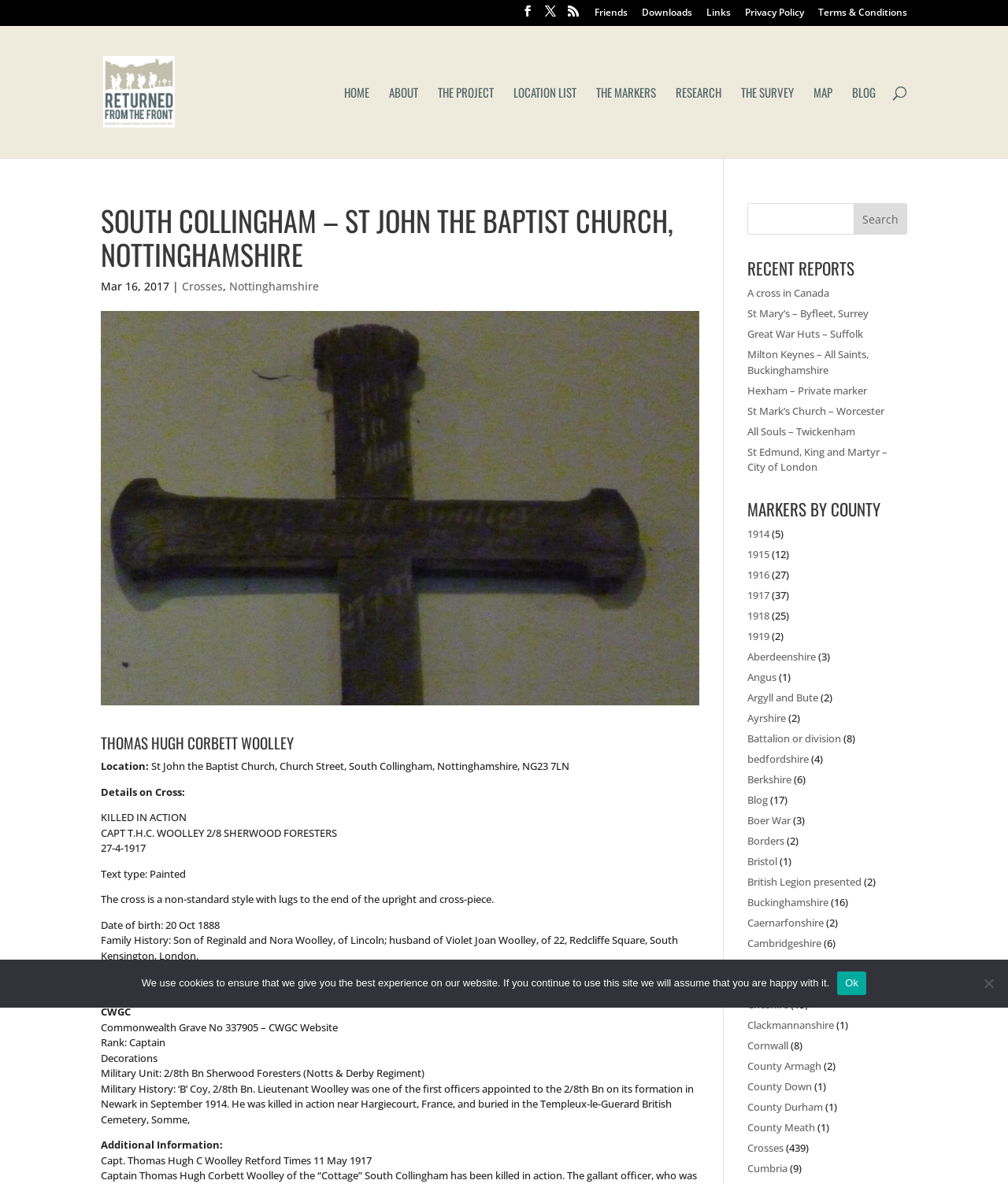What is the military unit of Lieutenant Woolley? Using the information from the screenshot, answer with a single word or phrase.

2/8th Bn Sherwood Foresters (Notts & Derby Regiment)